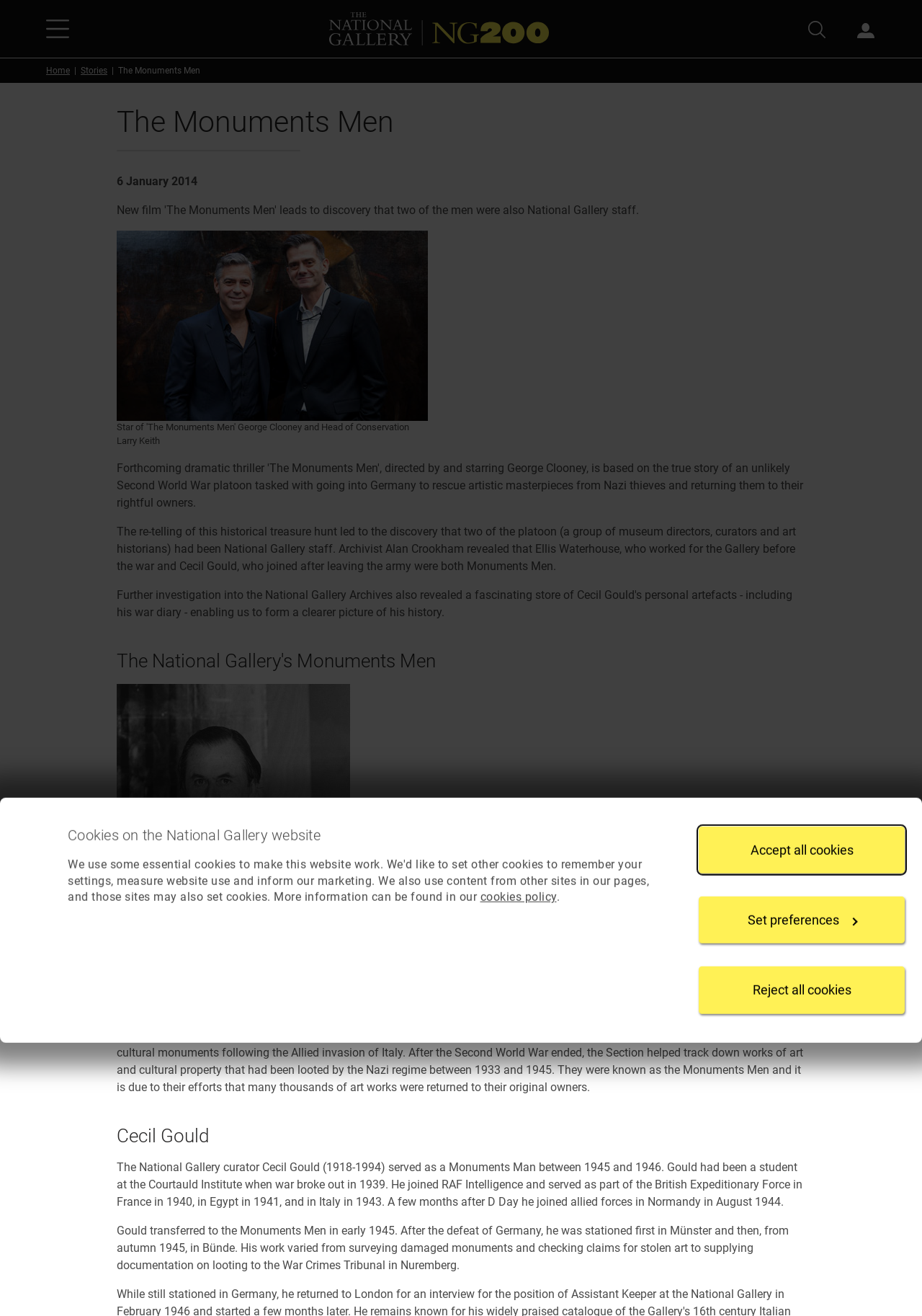Please provide a one-word or phrase answer to the question: 
What was Cecil Gould's role in the Monuments Men?

Curator